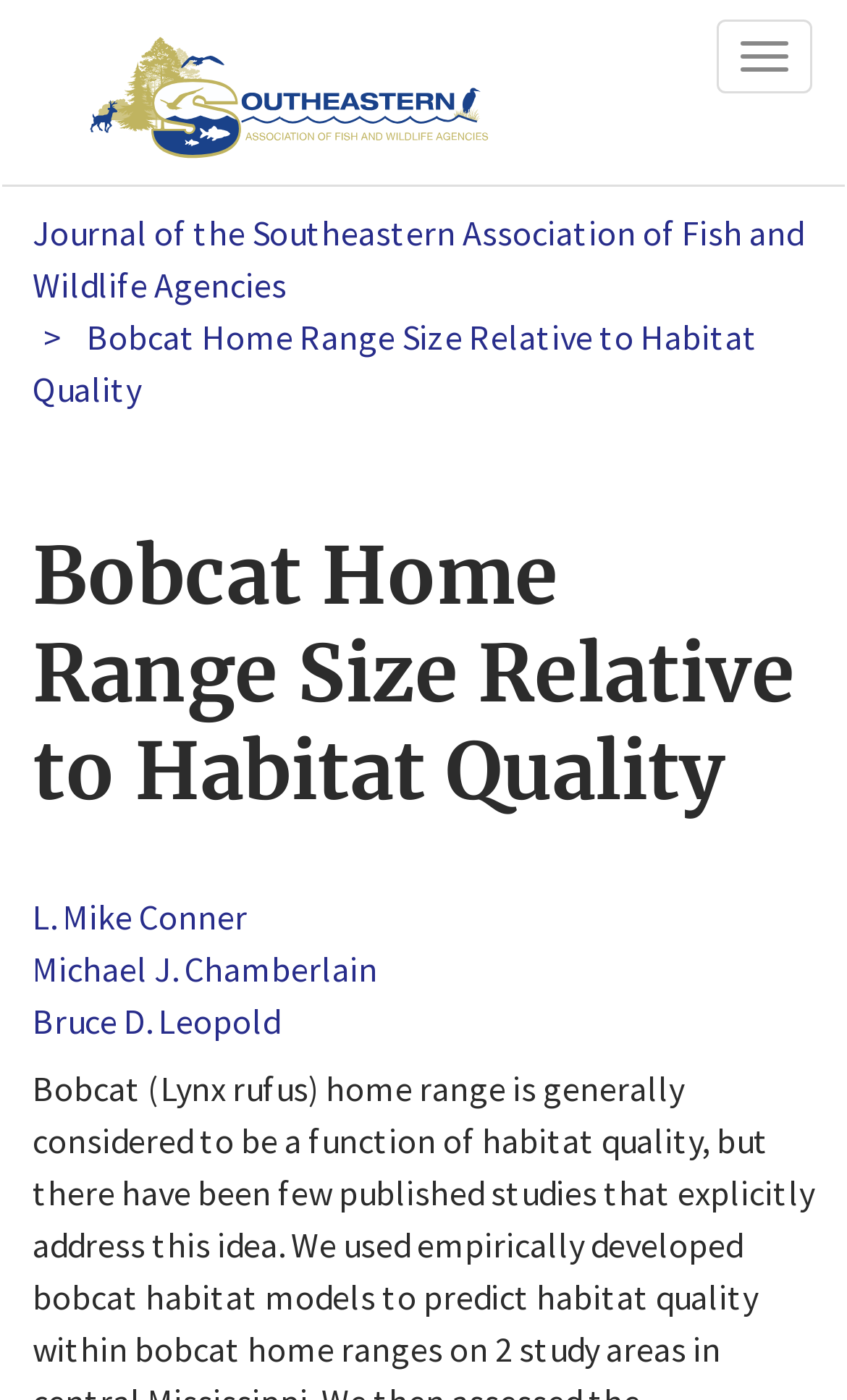Provide the text content of the webpage's main heading.

Bobcat Home Range Size Relative to Habitat Quality